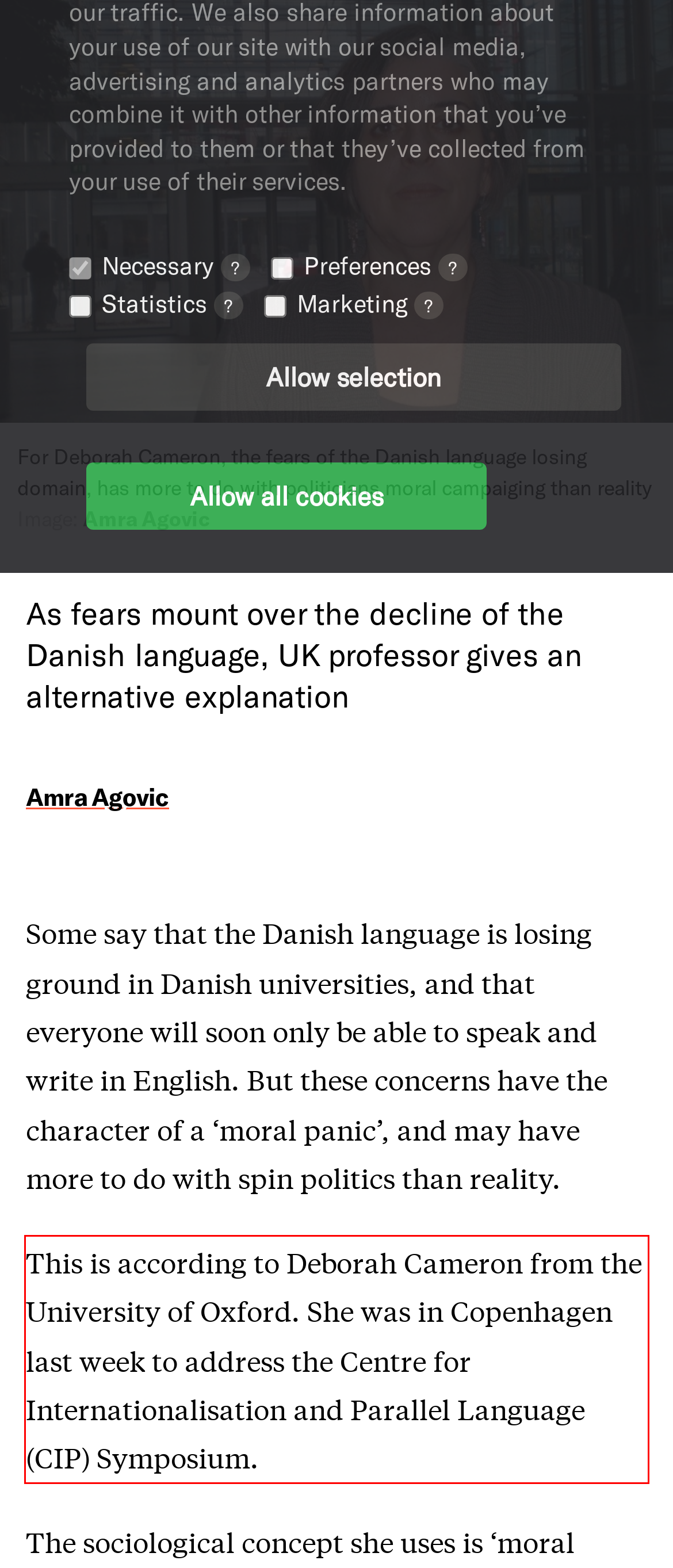Extract and provide the text found inside the red rectangle in the screenshot of the webpage.

This is according to Deborah Cameron from the University of Oxford. She was in Copenhagen last week to address the Centre for Internationalisation and Parallel Language (CIP) Symposium.